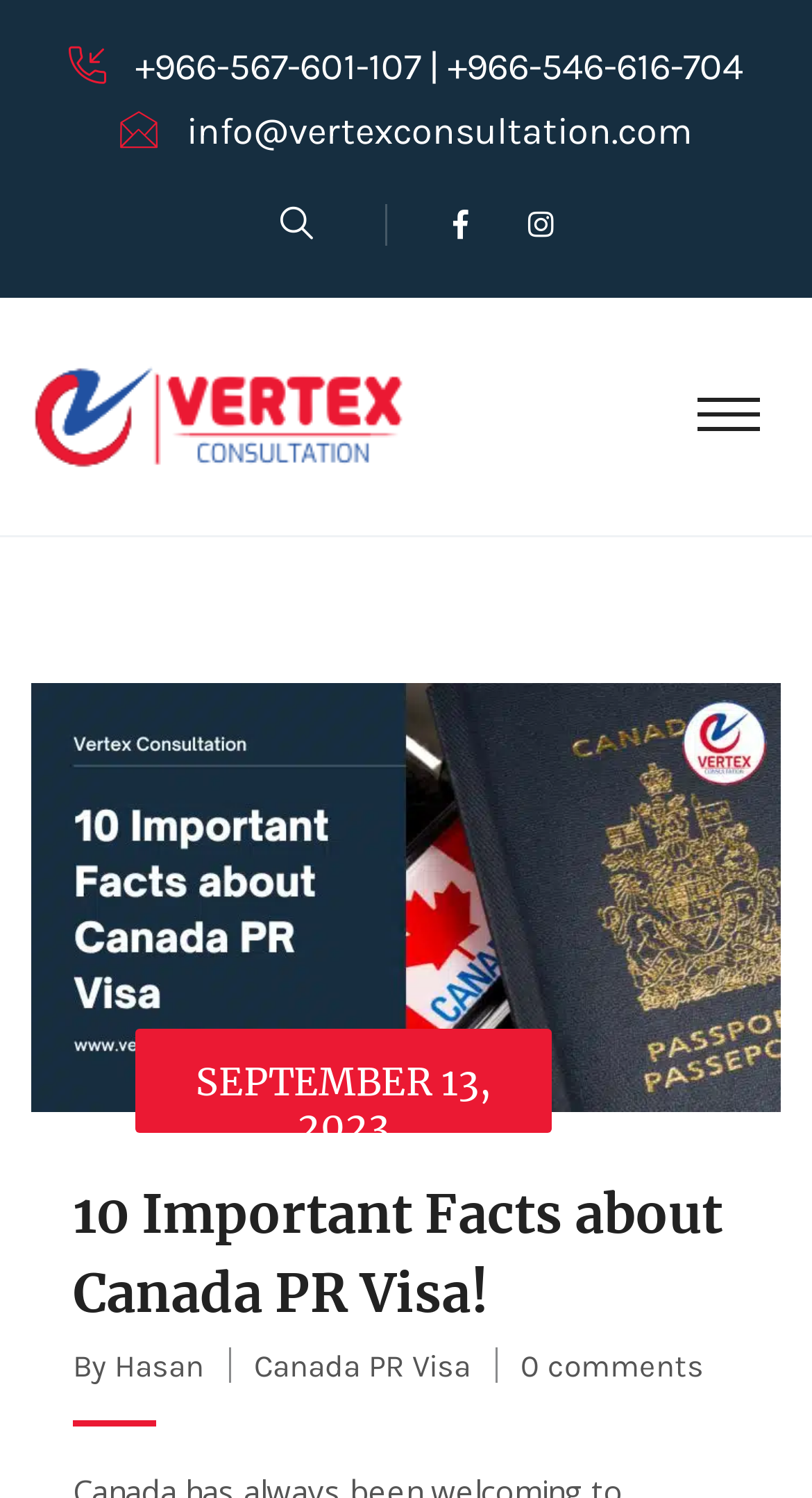Provide a single word or phrase answer to the question: 
How many social media links are there?

3